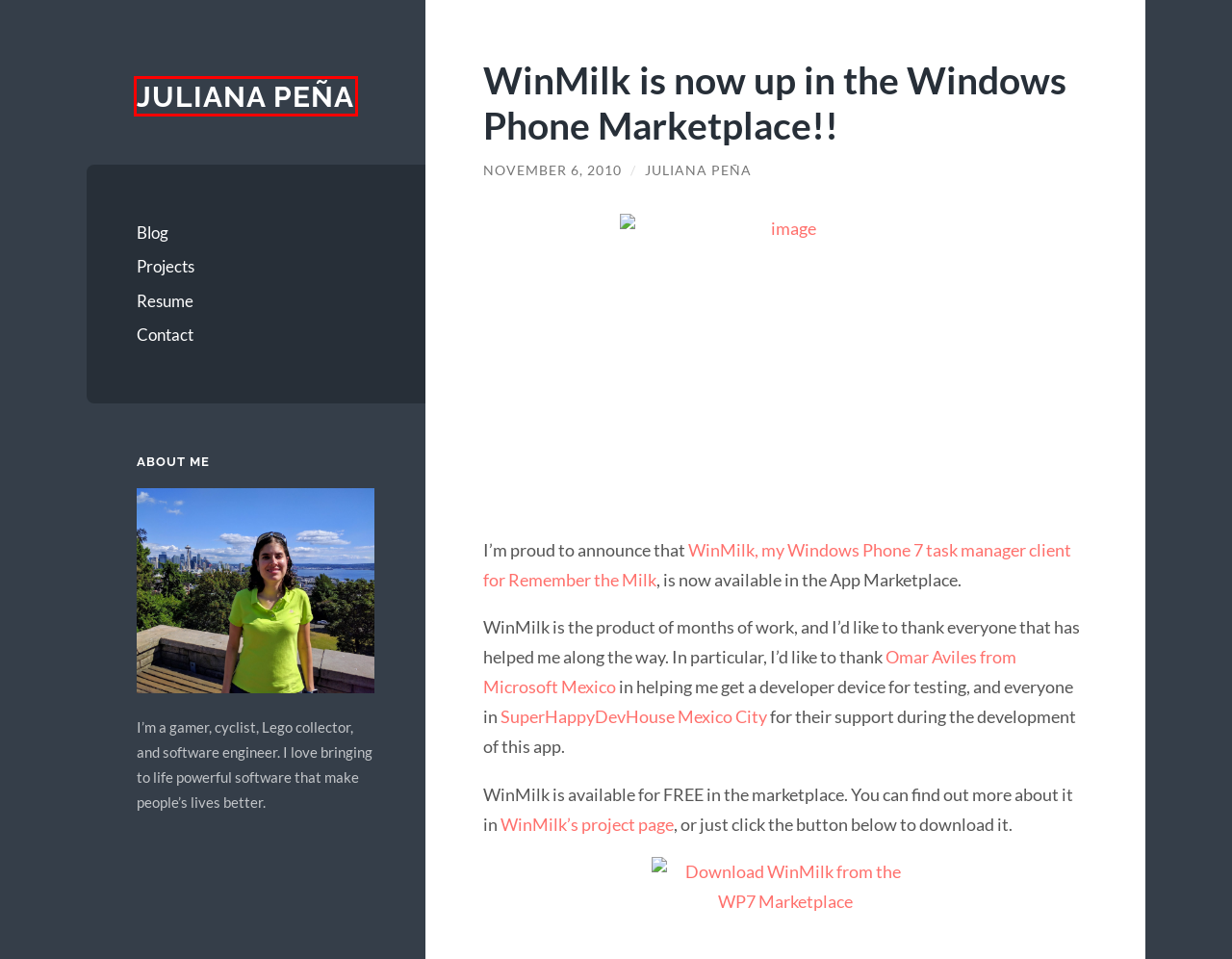You have received a screenshot of a webpage with a red bounding box indicating a UI element. Please determine the most fitting webpage description that matches the new webpage after clicking on the indicated element. The choices are:
A. Juliana Peña – Juliana Peña
B. Super Happy Dev House Mexico City / FrontPage
C. MD5 Cracker using JavaScript and Web Workers – Juliana Peña
D. Blog – Juliana Peña
E. WinMilk: a Windows Phone 7 Remember the Milk client – Juliana Peña
F. Projects – Juliana Peña
G. Juliana Peña
H. Anders Norén

G